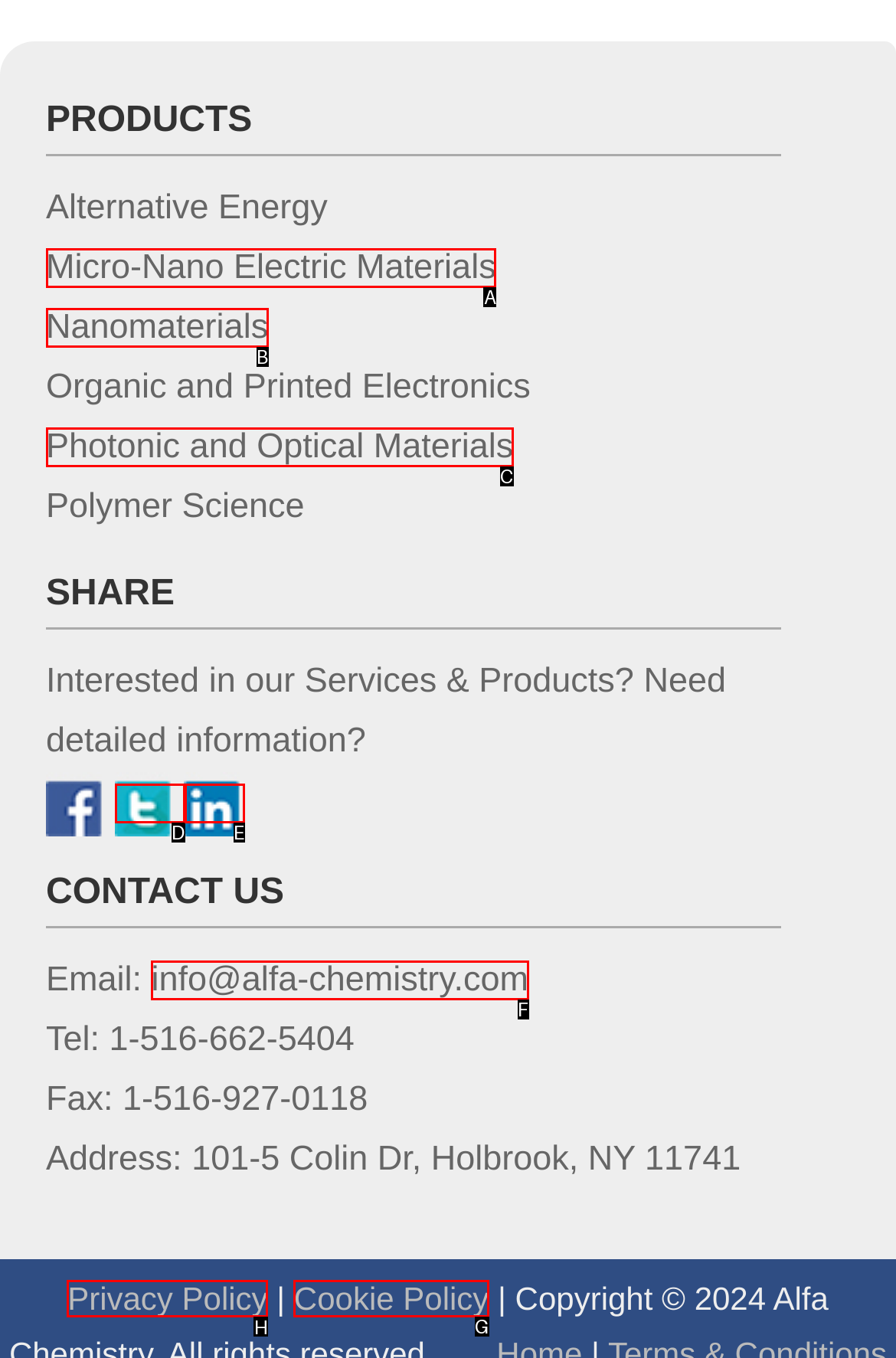Identify the correct option to click in order to complete this task: Read the Privacy Policy
Answer with the letter of the chosen option directly.

H